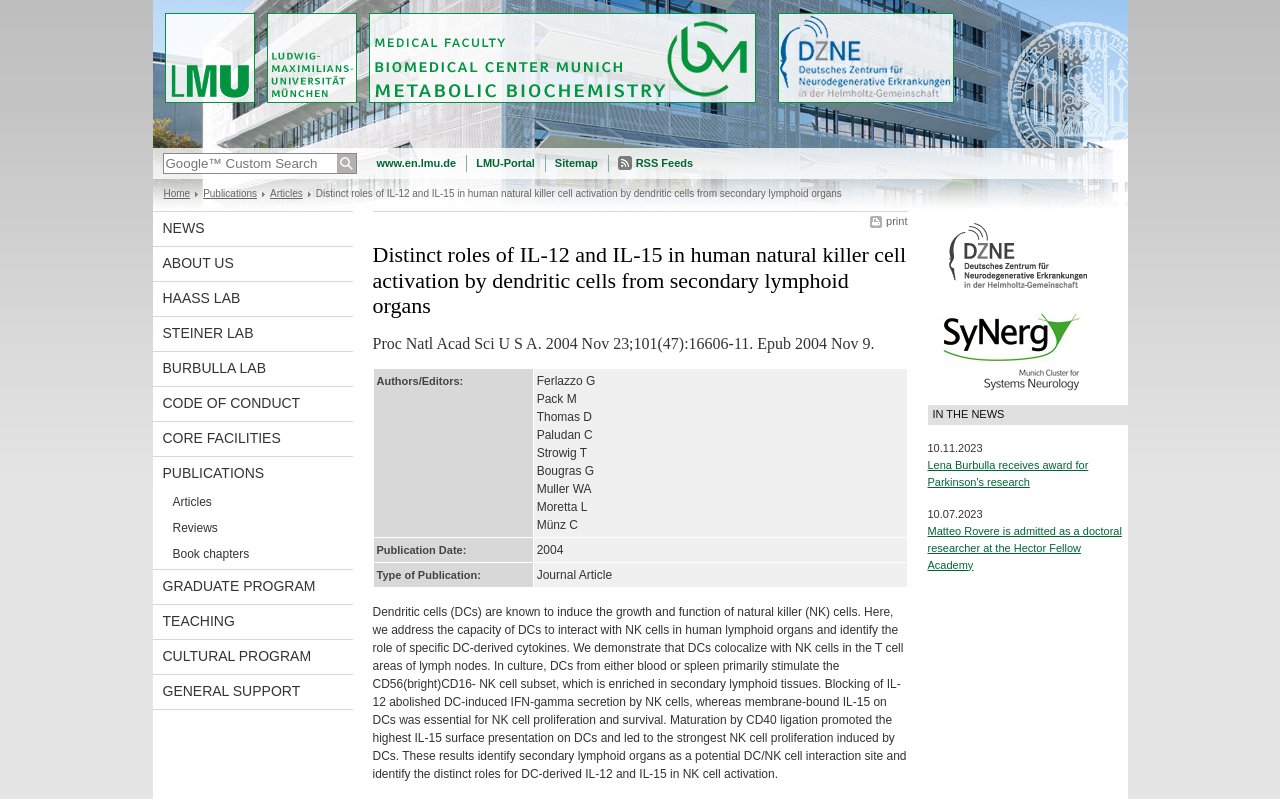Provide the bounding box coordinates for the UI element that is described by this text: "name="q" placeholder="Google™ Custom Search"". The coordinates should be in the form of four float numbers between 0 and 1: [left, top, right, bottom].

[0.128, 0.193, 0.26, 0.217]